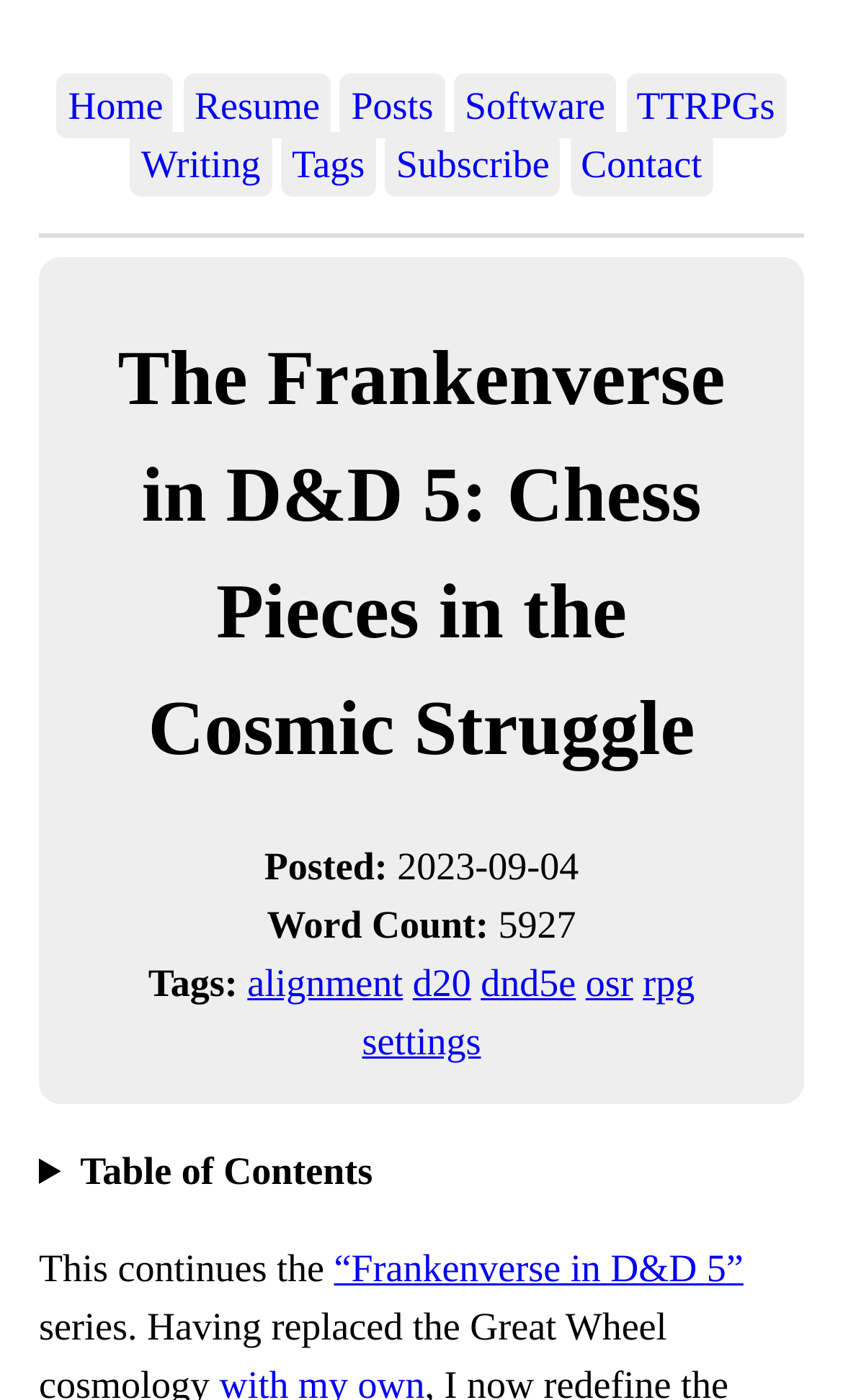What is the first tag of the post?
Provide a detailed and well-explained answer to the question.

I found the first tag of the post by looking at the link element with the text 'alignment' which is located below the 'Tags:' label.